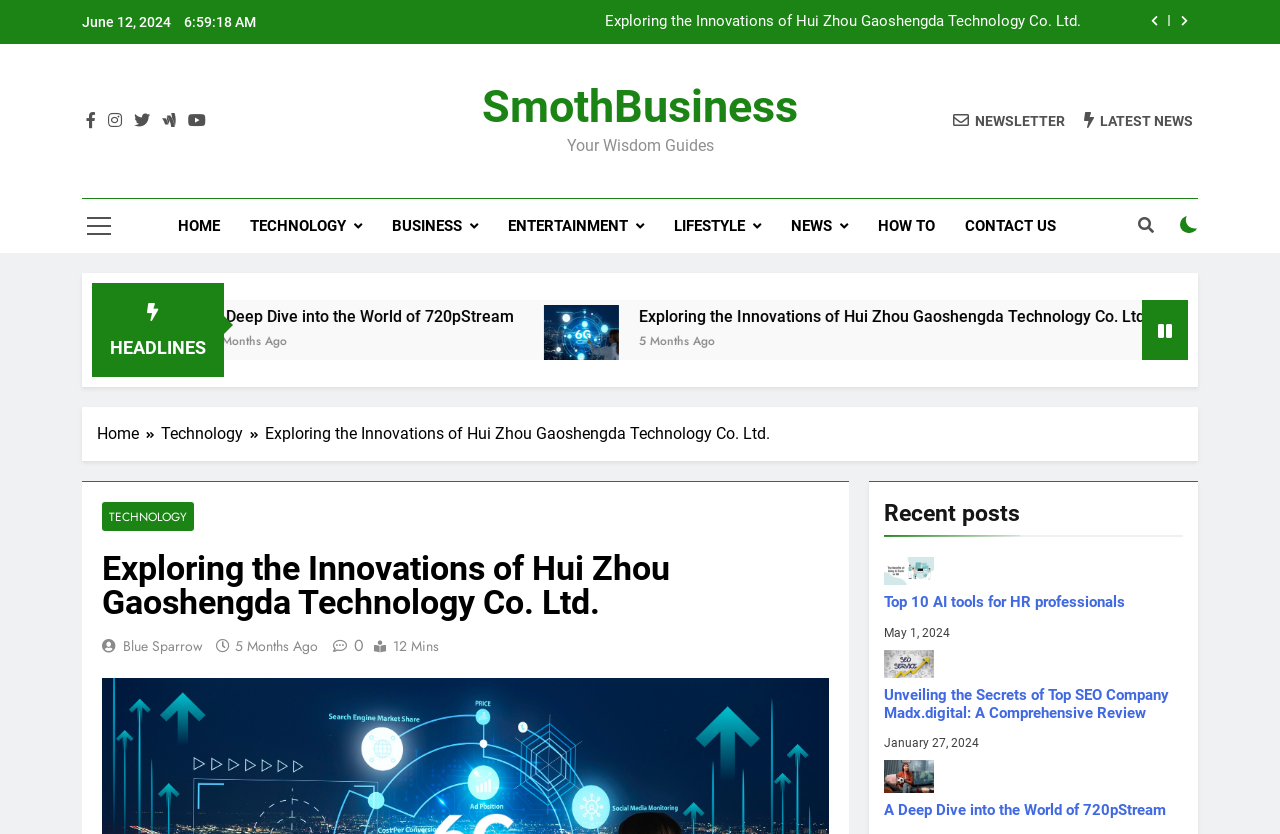What is the current date?
From the image, respond using a single word or phrase.

June 12, 2024